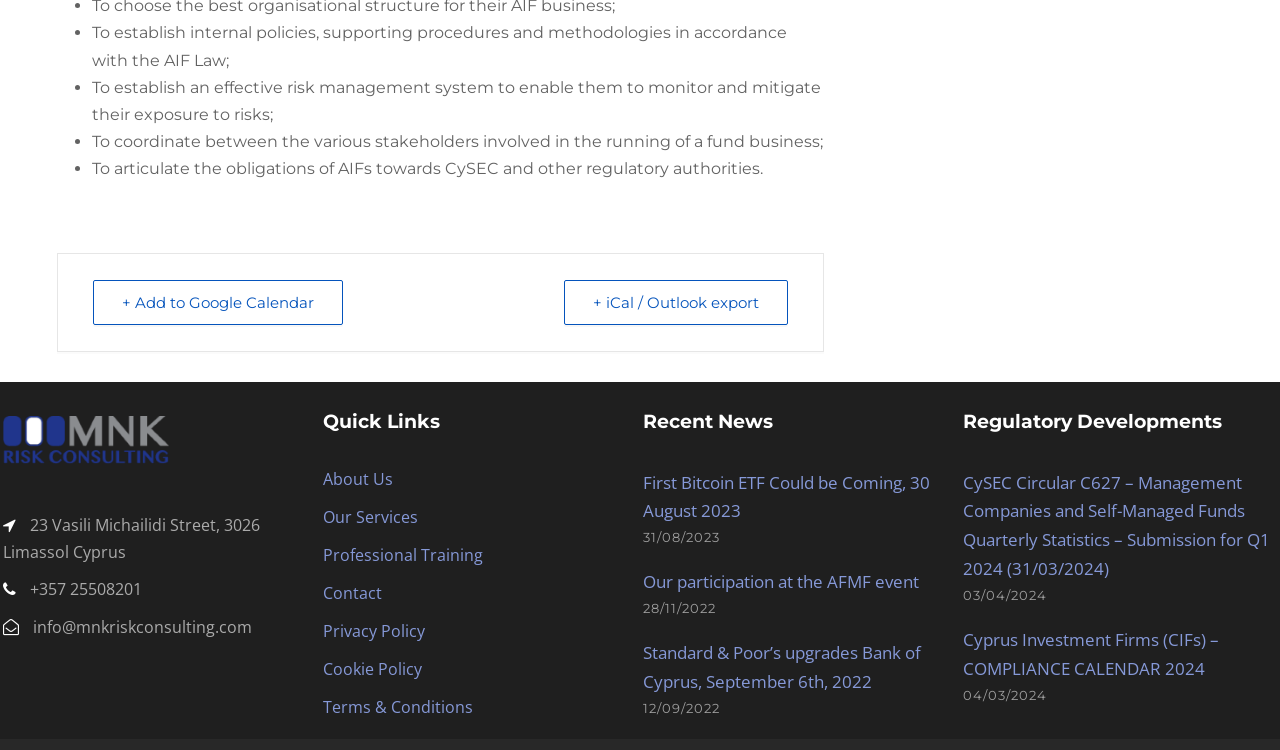Respond to the following question with a brief word or phrase:
What is the date of the 'CySEC Circular C627' news?

03/04/2024